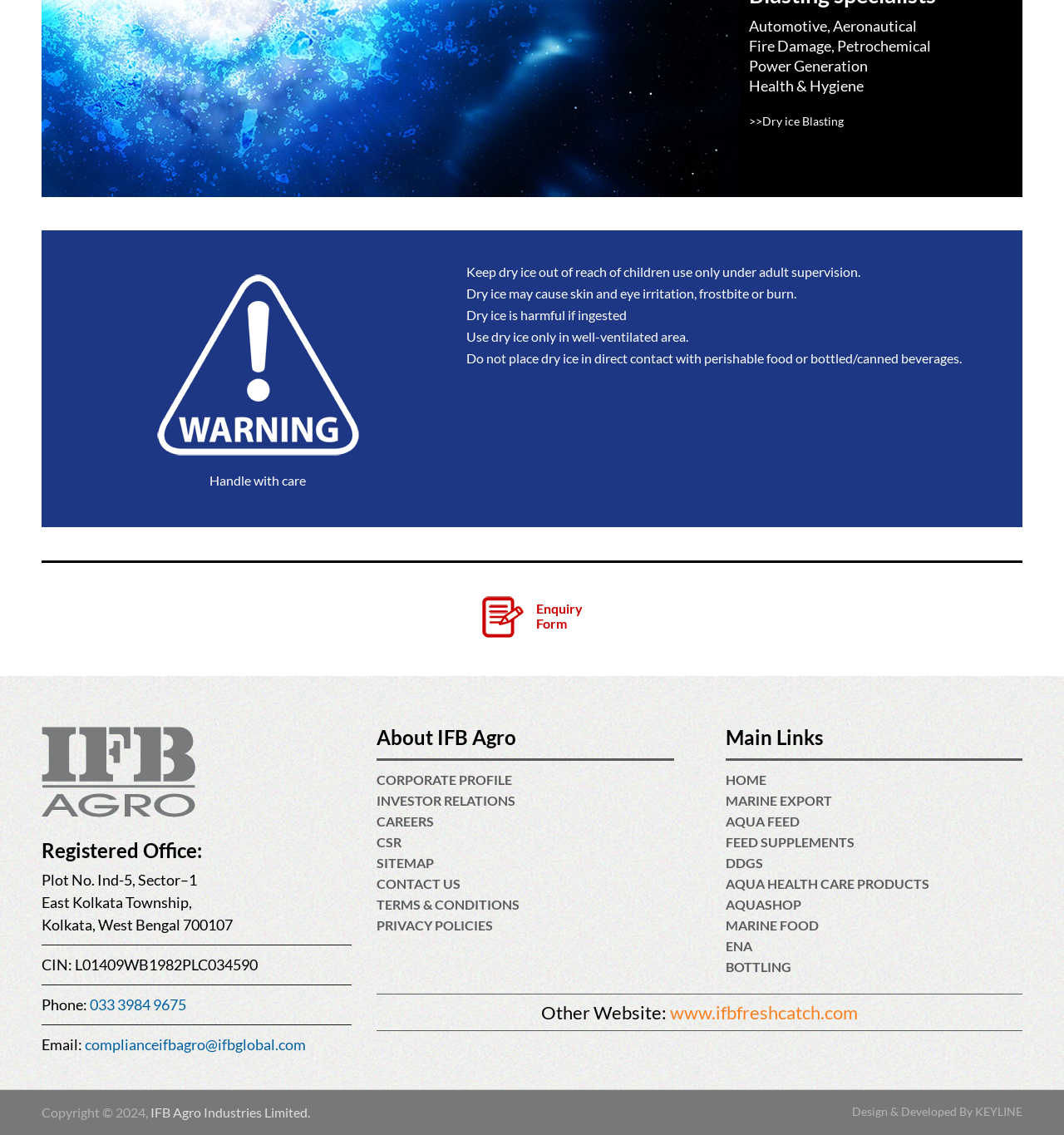What is the company's registered office address?
Based on the image, please offer an in-depth response to the question.

The company's registered office address is mentioned in the static text 'Plot No. Ind-5, Sector–1' which is located at the bottom left of the webpage, along with other address details.